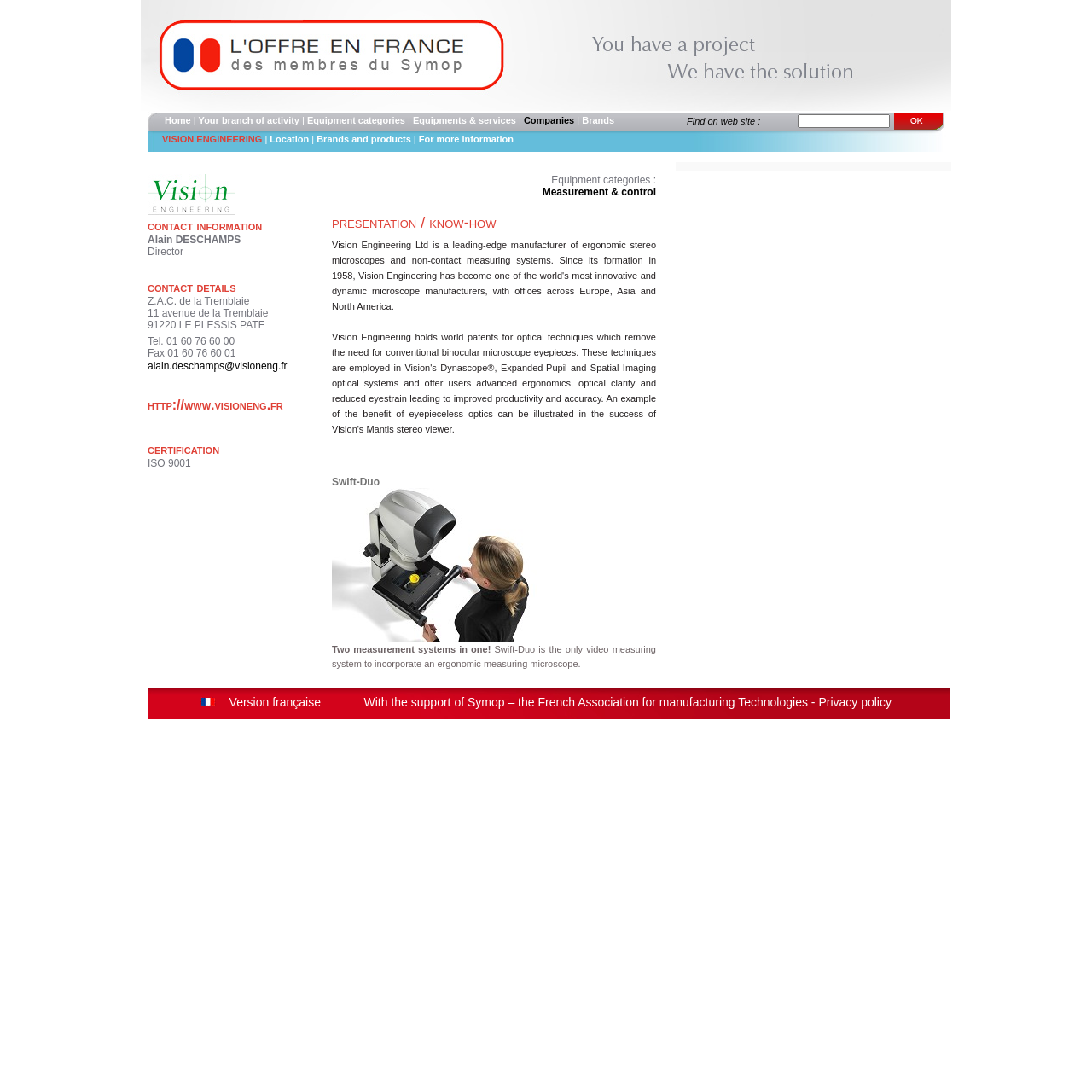Please find and report the primary heading text from the webpage.

presentation / know-how